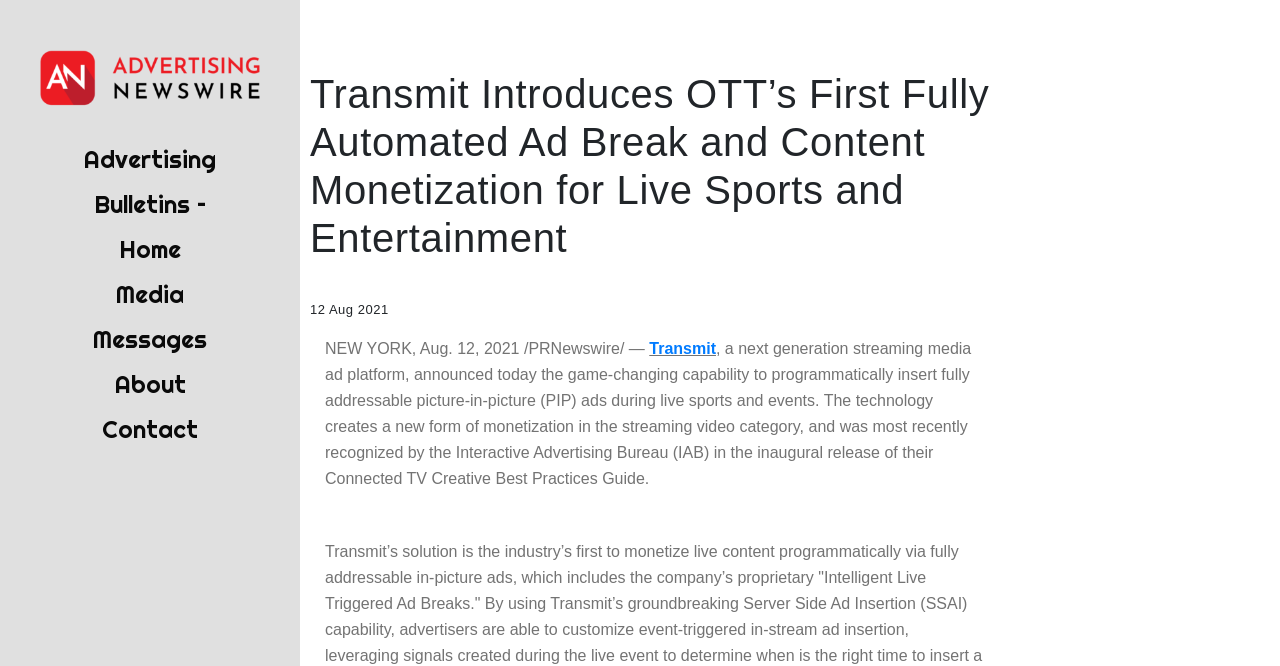Please locate and generate the primary heading on this webpage.

Transmit Introduces OTT’s First Fully Automated Ad Break and Content Monetization for Live Sports and Entertainment